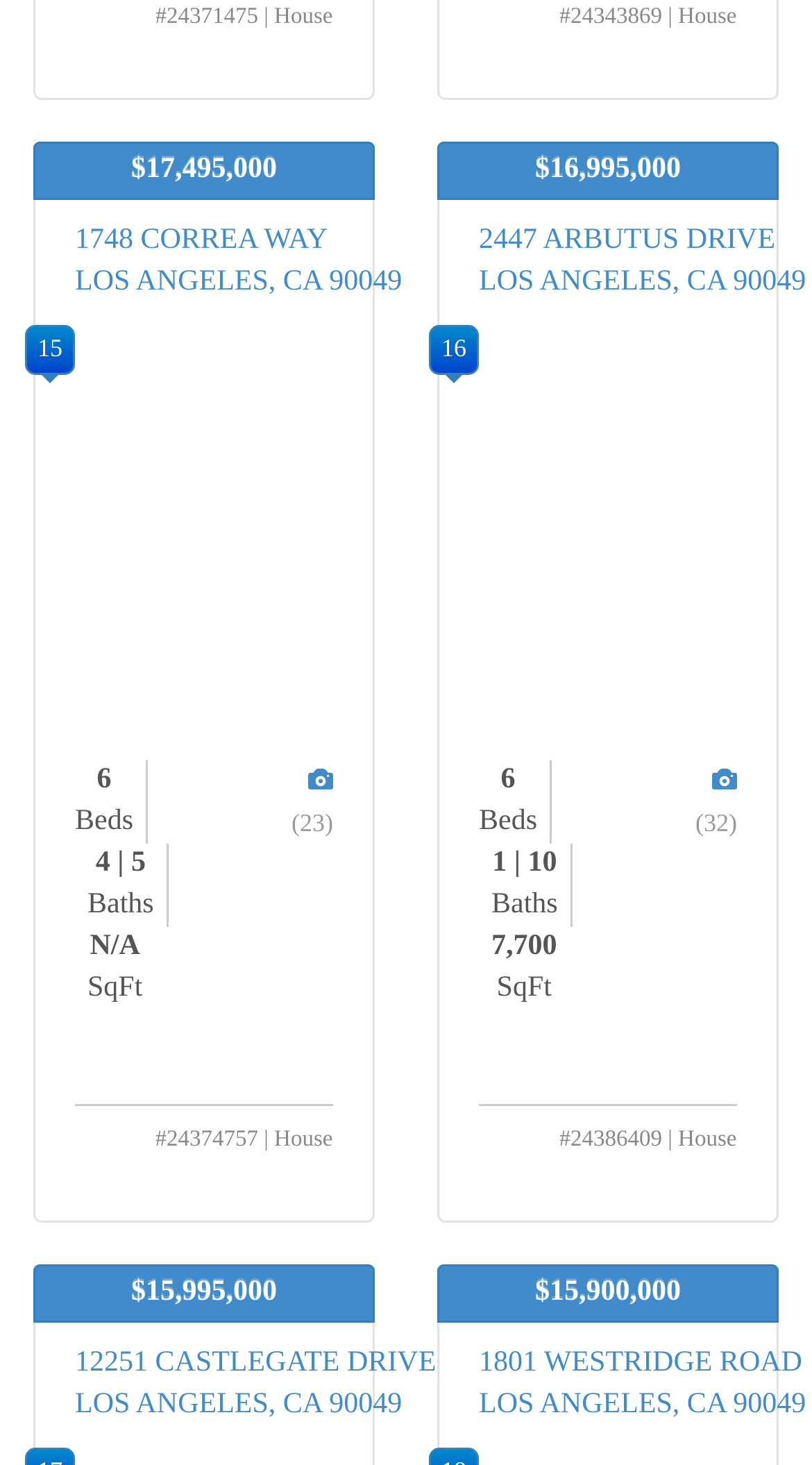Determine the bounding box for the described UI element: "08/24/2016".

None